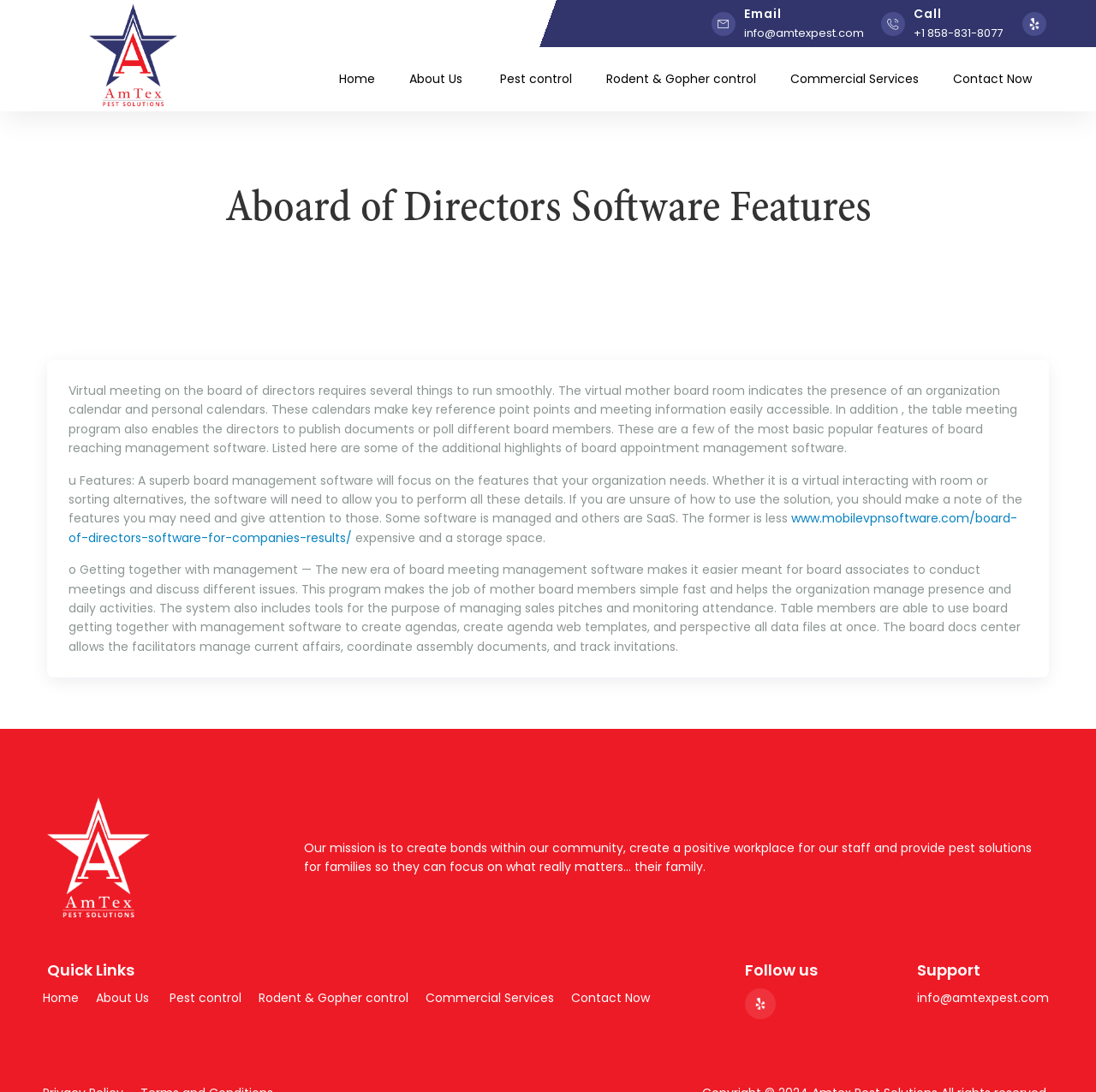Elaborate on the webpage's design and content in a detailed caption.

The webpage is about Amtex Pest Solutions, a company that provides pest control services. At the top of the page, there is a logo of the company, which is an image with the text "Amtex Pest Solutions". Below the logo, there is a navigation menu with links to different sections of the website, including "Home", "About Us", "Pest control", "Rodent & Gopher control", "Commercial Services", and "Contact Now".

The main content of the page is divided into two sections. The first section has a heading "Aboard of Directors Software Features" and discusses the features of board meeting management software. The text explains that virtual meeting software requires several features to run smoothly, including organization calendars, personal calendars, and document sharing. It also mentions that the software should allow directors to publish documents and poll other board members.

The second section has a heading "Our mission" and describes the mission of Amtex Pest Solutions, which is to create bonds within the community, provide a positive workplace for staff, and offer pest solutions for families.

At the bottom of the page, there are three columns of links. The first column has links to different sections of the website, including "Home", "About Us", and "Pest control". The second column has a heading "Follow us" and a link to a social media platform. The third column has a heading "Support" and a link to the company's email address.

There are also two contact information sections, one at the top right corner of the page and another at the bottom right corner, which display the company's email address and phone number.